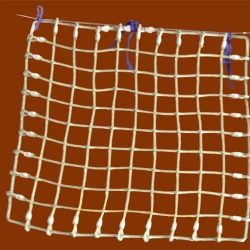Detail every visible element in the image extensively.

The image features a monofilament safety net, showcasing a detailed grid-like structure composed of interwoven strands. The net is characterized by its light color and features several knots, which provide structural integrity and functionality. This type of net is often used in both industrial and domestic applications, offering versatility in usage. The image's background has a rich color that enhances the visibility of the net, which is essential for understanding its design and practical applications. This product is available at a price range of 75.00 - 150.00 INR per kilogram.